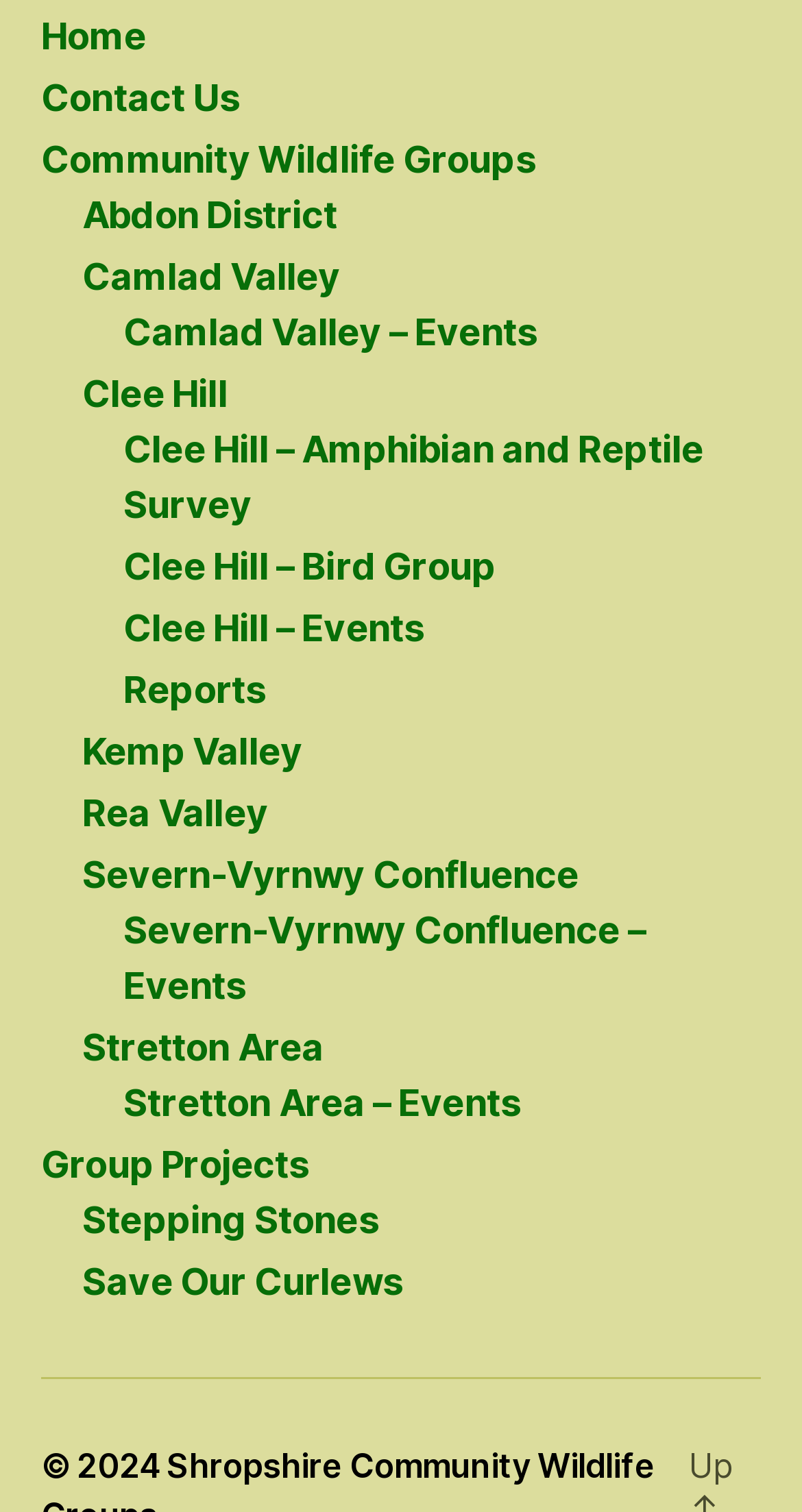Respond to the question with just a single word or phrase: 
How many events are listed under Clee Hill?

3